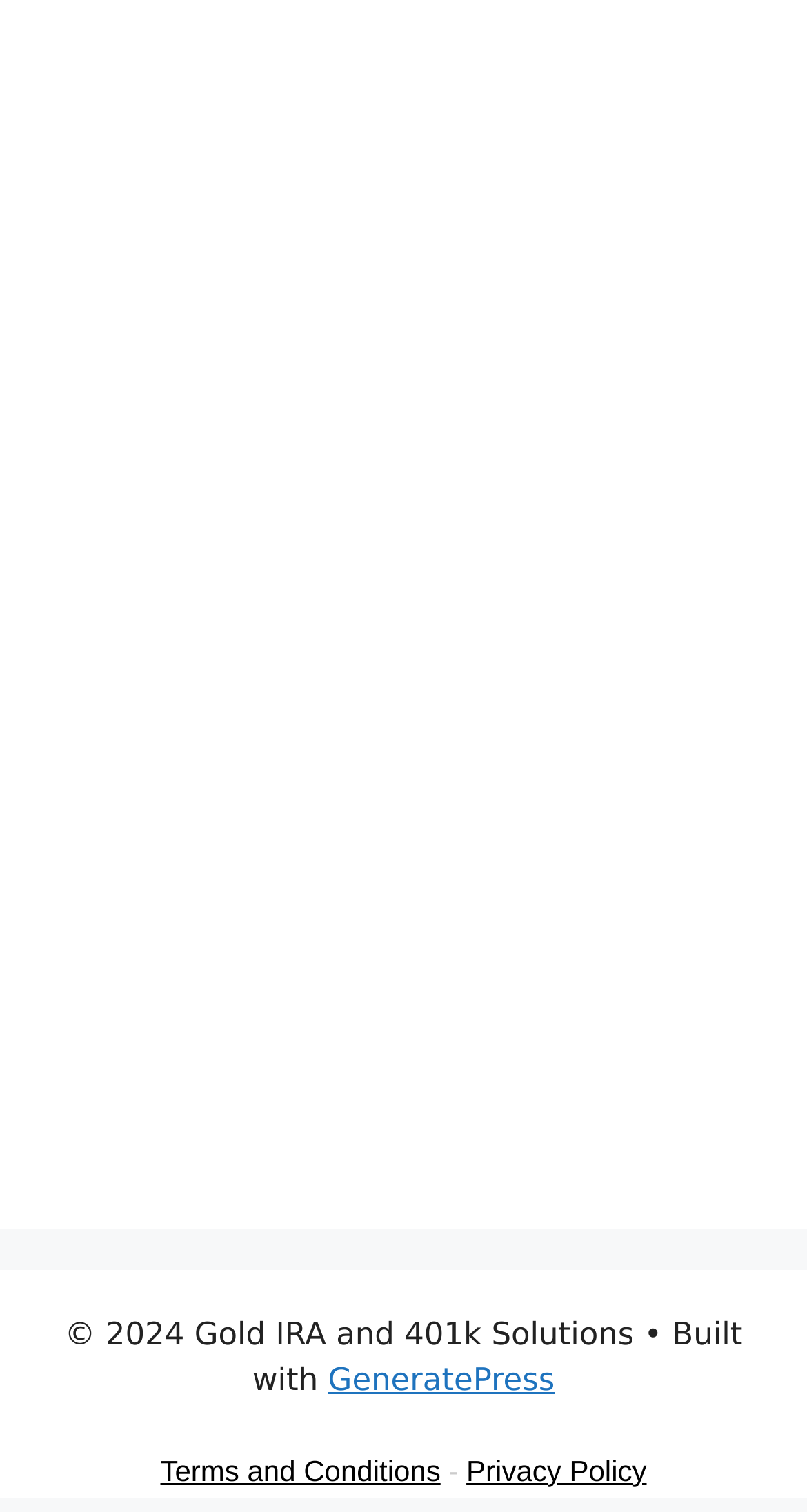What is the site's name?
Refer to the screenshot and deliver a thorough answer to the question presented.

I found the site's name by looking at the StaticText element with the OCR text '© 2024 Gold IRA and 401k Solutions' which is a child of the contentinfo element.